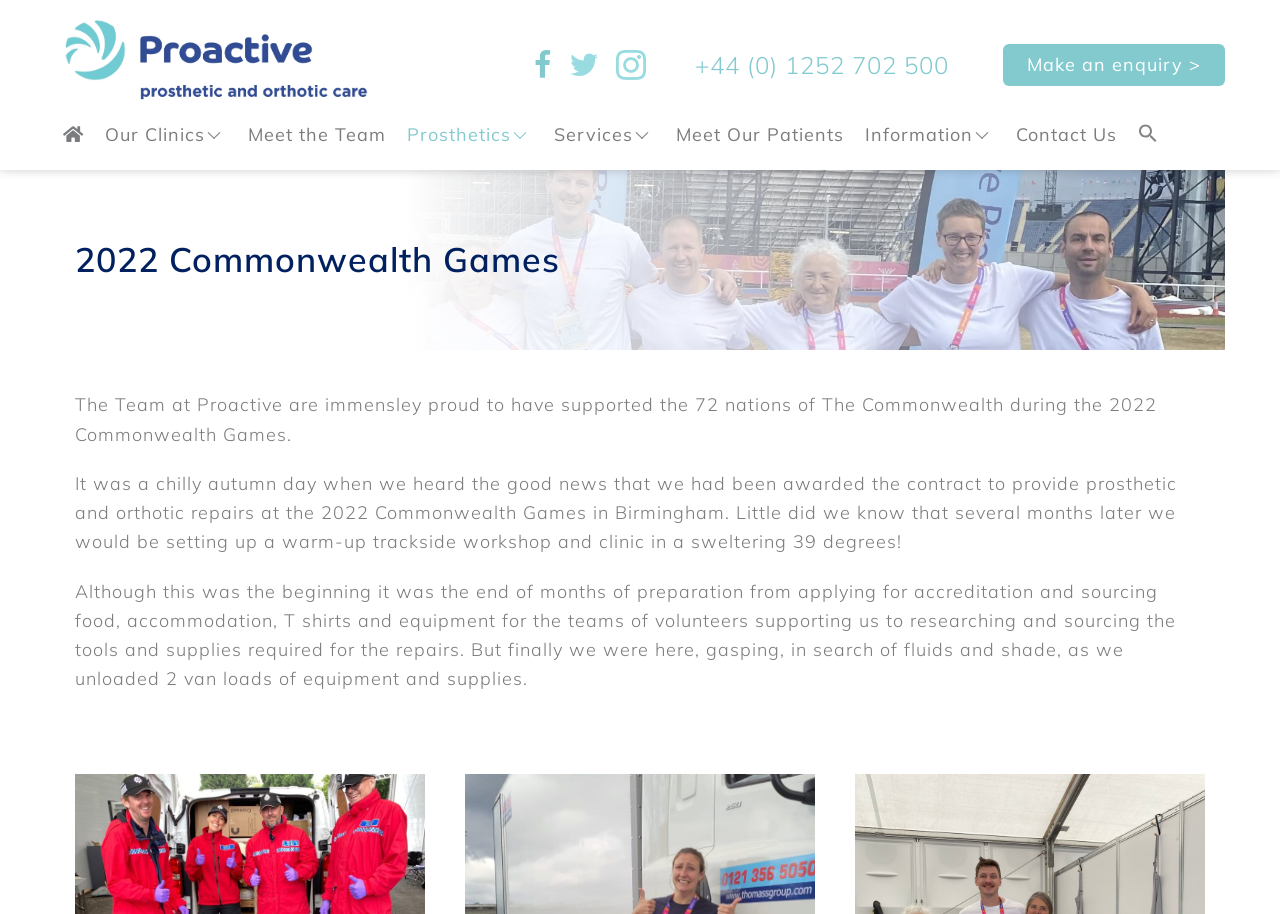What is the phone number to contact Proactive Prosthetics?
We need a detailed and meticulous answer to the question.

The phone number to contact Proactive Prosthetics is located at the top right of the webpage, and it is a link with the text '+44 (0) 1252 702 500'.